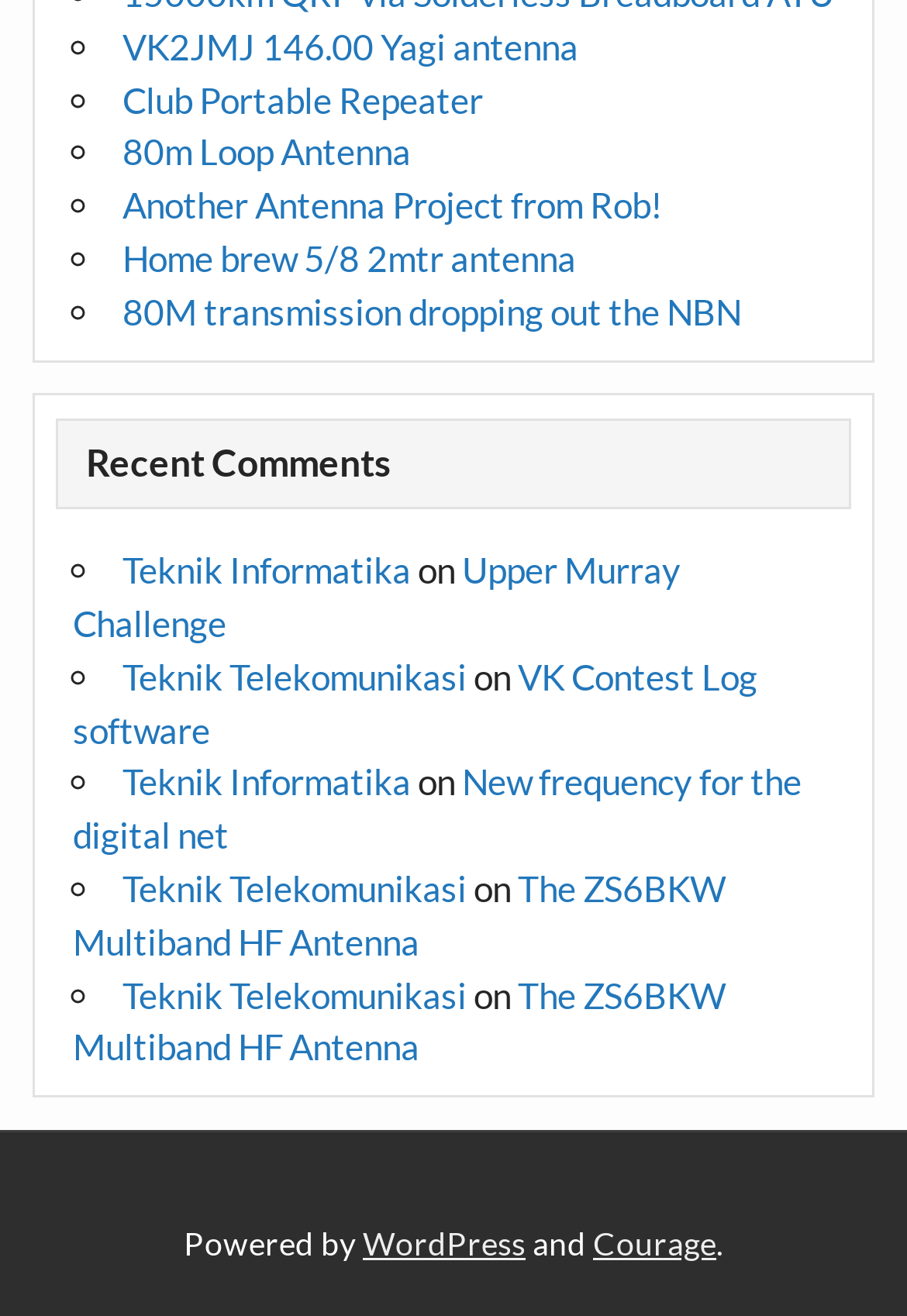Determine the bounding box for the HTML element described here: "Home brew 5/8 2mtr antenna". The coordinates should be given as [left, top, right, bottom] with each number being a float between 0 and 1.

[0.135, 0.18, 0.635, 0.212]